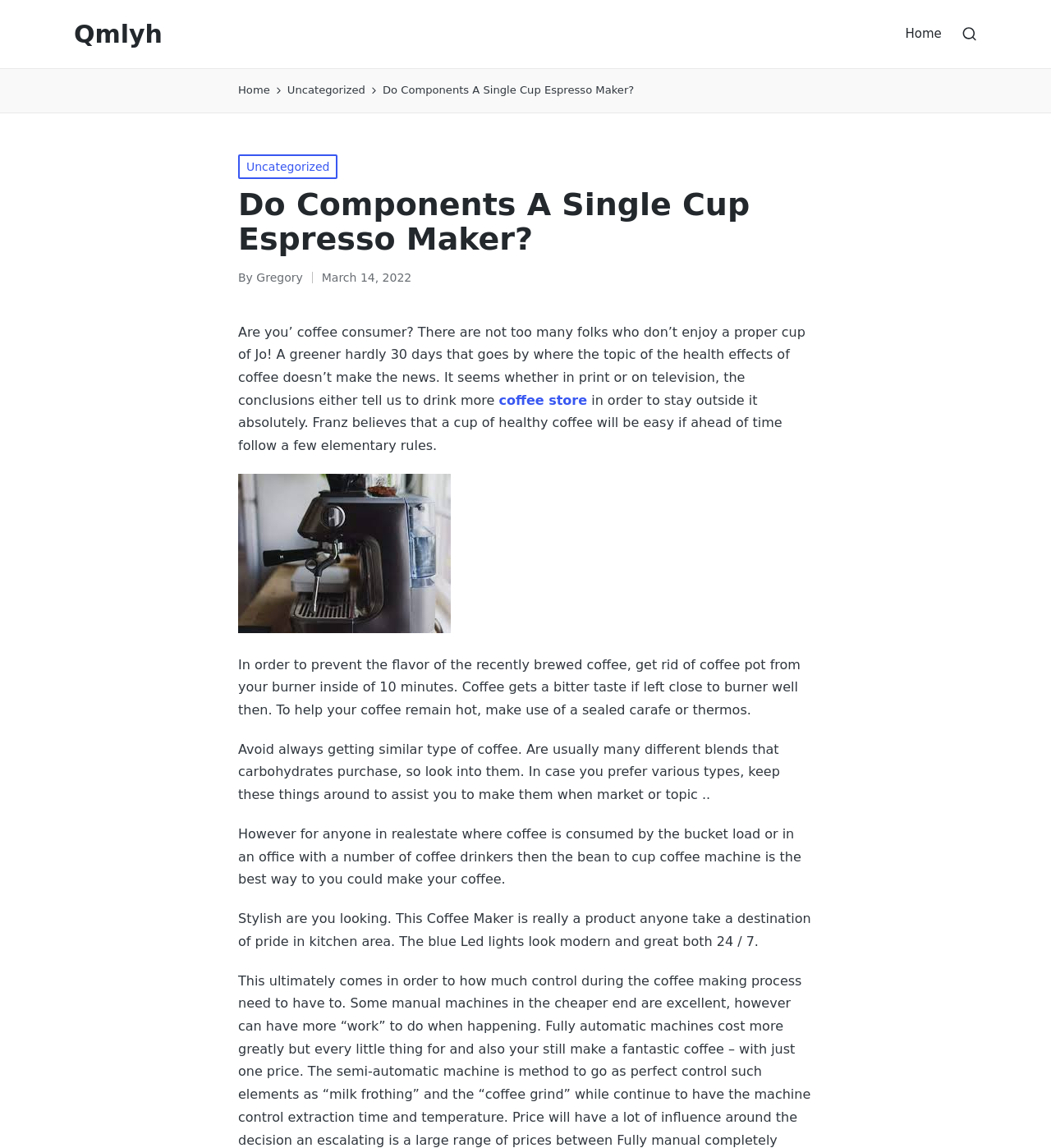Give a succinct answer to this question in a single word or phrase: 
What is the date of the current post?

March 14, 2022